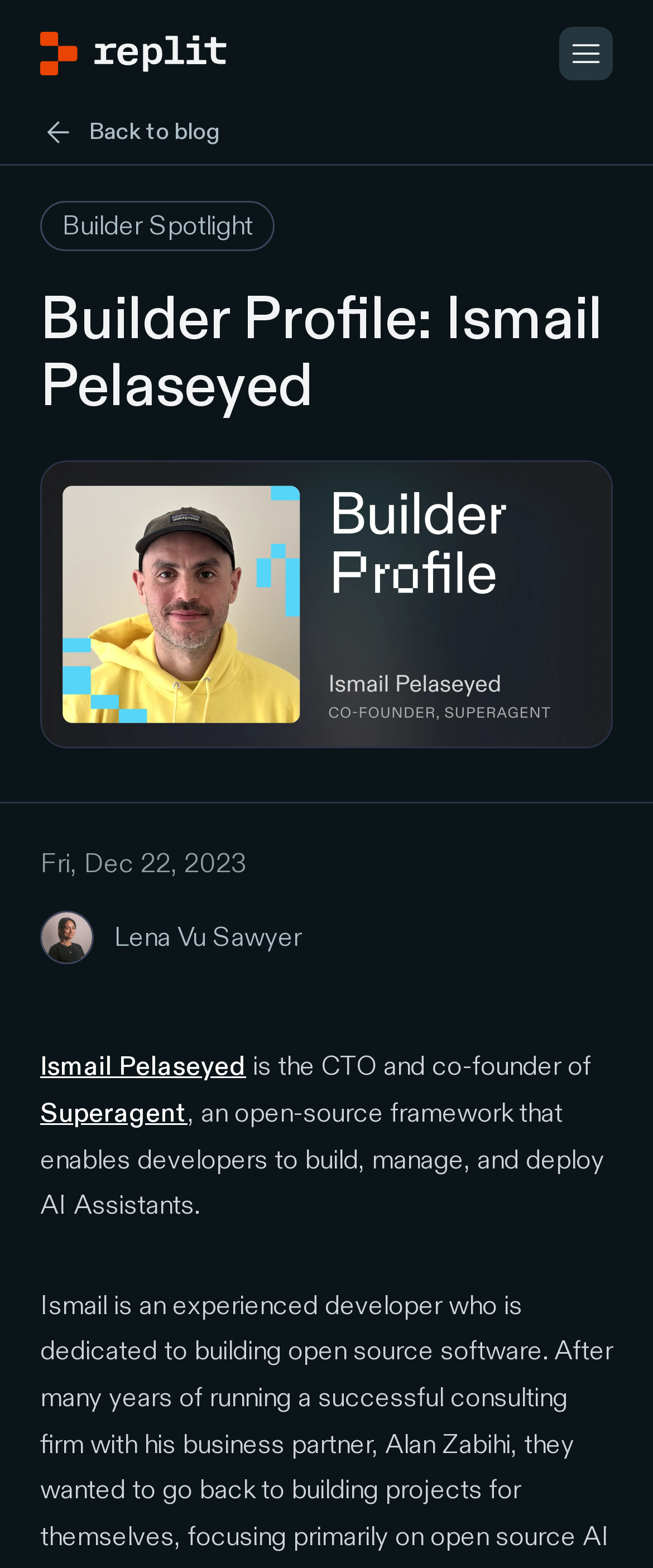Find and specify the bounding box coordinates that correspond to the clickable region for the instruction: "View archives for March 2021".

None